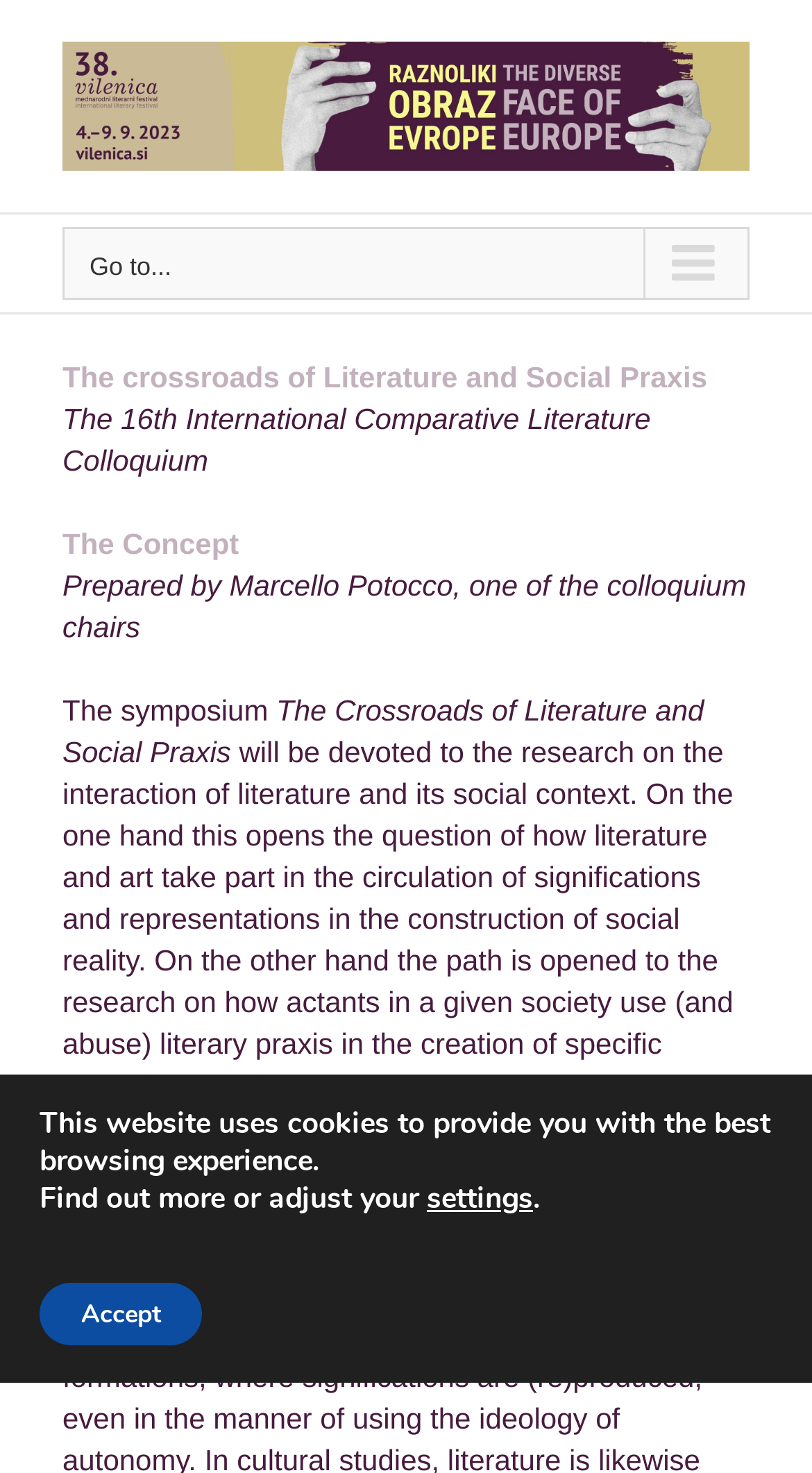What is the theme of the colloquium?
Using the visual information, reply with a single word or short phrase.

The Crossroads of Literature and Social Praxis